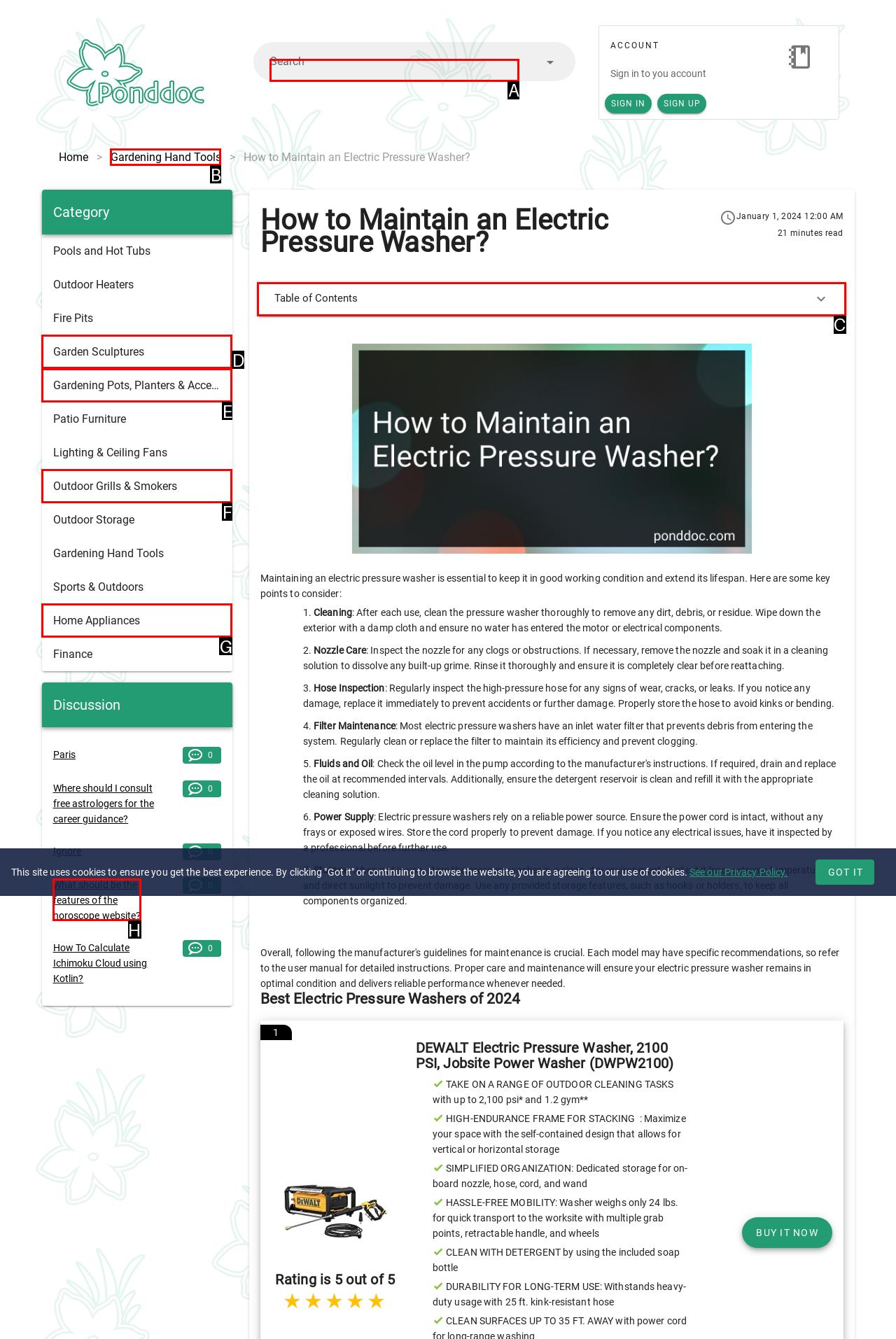Identify the letter of the option that should be selected to accomplish the following task: View the Table of Contents. Provide the letter directly.

C